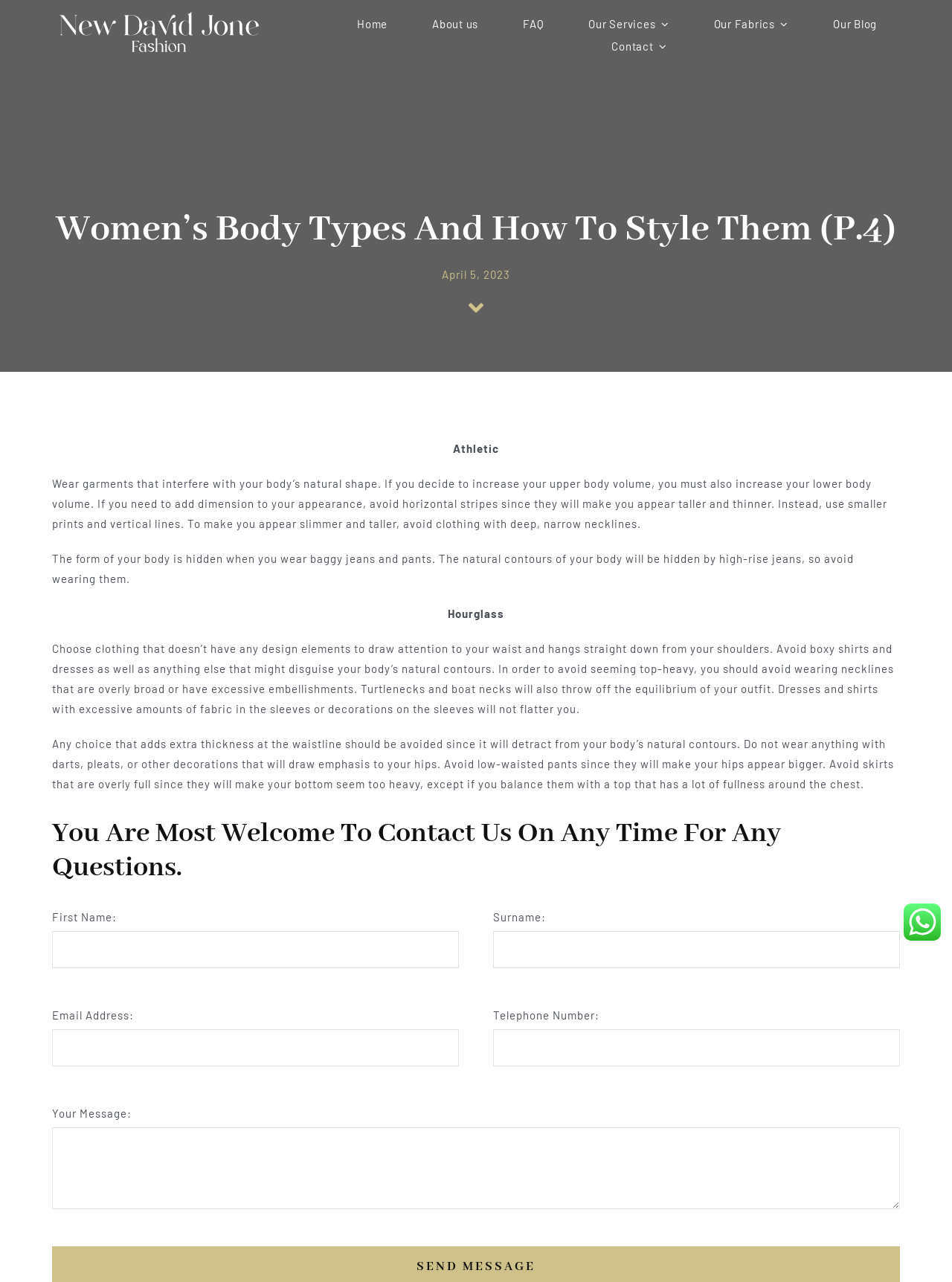What is the date of the article?
Look at the image and respond with a single word or a short phrase.

April 5, 2023